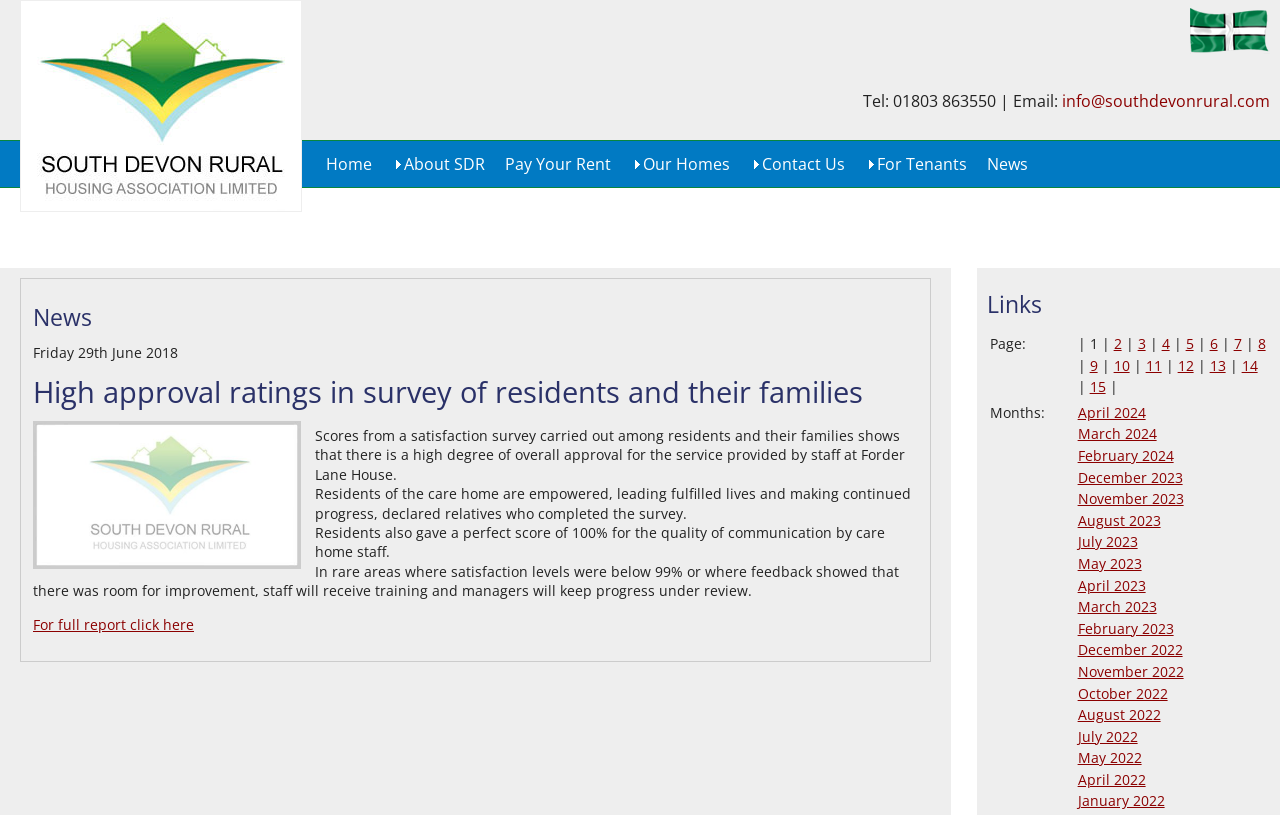Please provide the bounding box coordinates for the element that needs to be clicked to perform the instruction: "Read the full report on resident satisfaction". The coordinates must consist of four float numbers between 0 and 1, formatted as [left, top, right, bottom].

[0.026, 0.755, 0.152, 0.778]